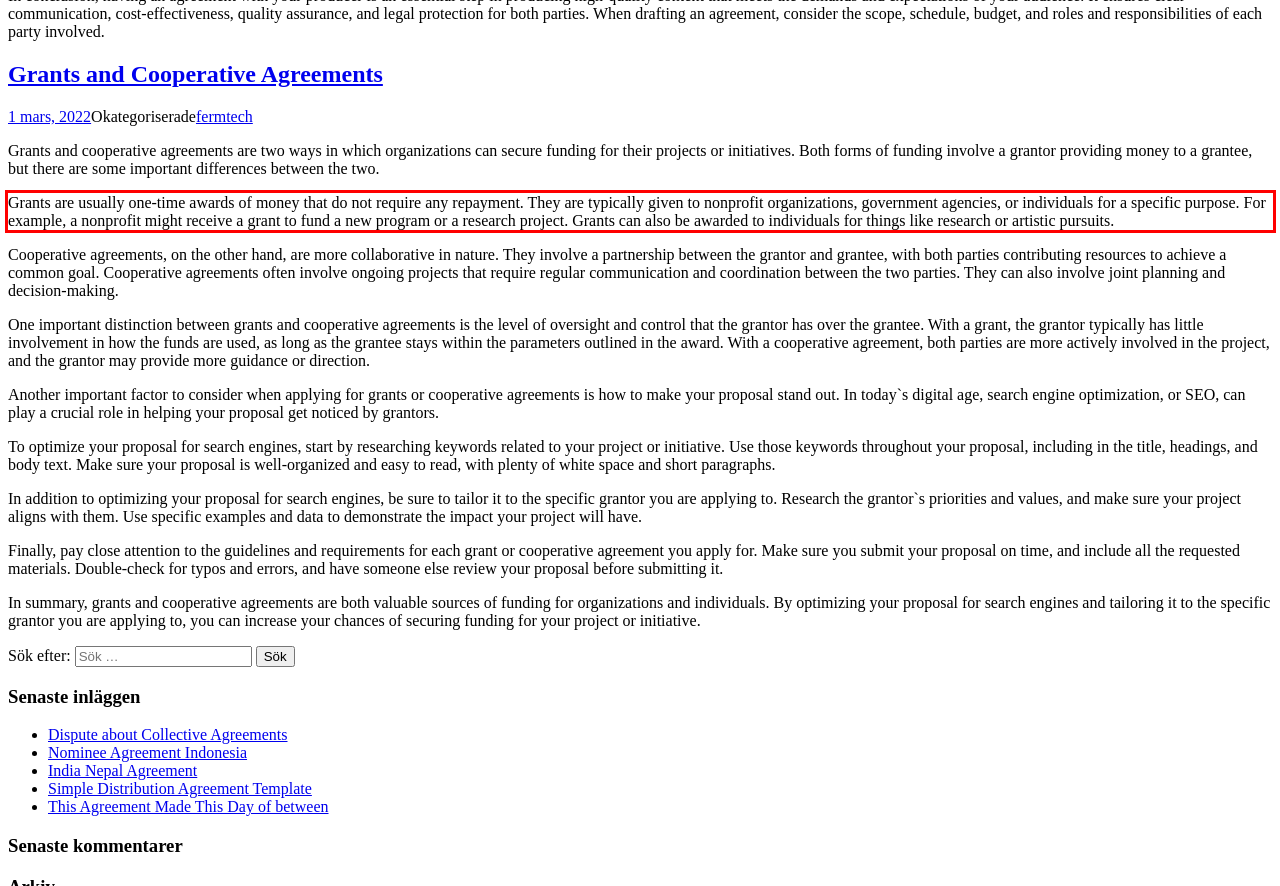Please perform OCR on the UI element surrounded by the red bounding box in the given webpage screenshot and extract its text content.

Grants are usually one-time awards of money that do not require any repayment. They are typically given to nonprofit organizations, government agencies, or individuals for a specific purpose. For example, a nonprofit might receive a grant to fund a new program or a research project. Grants can also be awarded to individuals for things like research or artistic pursuits.